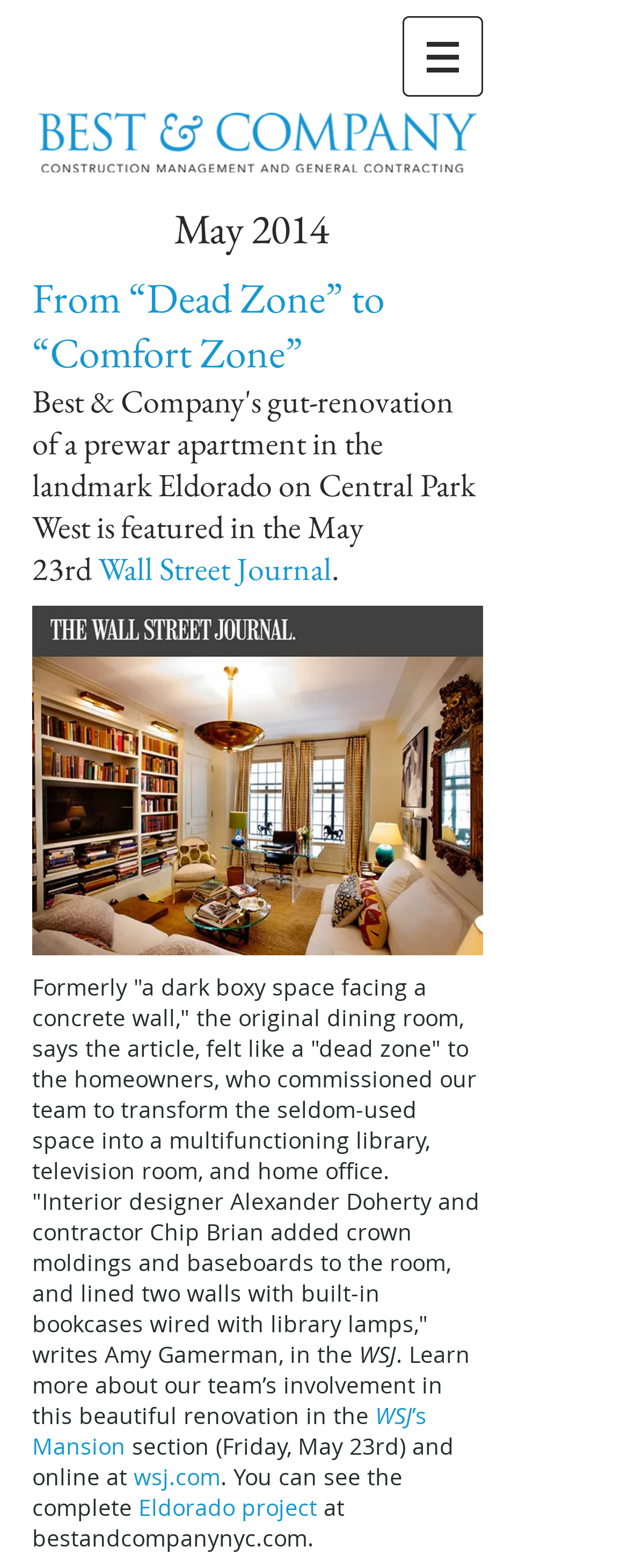What is the name of the company featured in the Wall Street Journal?
Provide a thorough and detailed answer to the question.

The company's name is mentioned in the heading 'Best & Company's gut-renovation of a prewar apartment in the landmark Eldorado on Central Park West is featured in the May 23rd Wall Street Journal.'